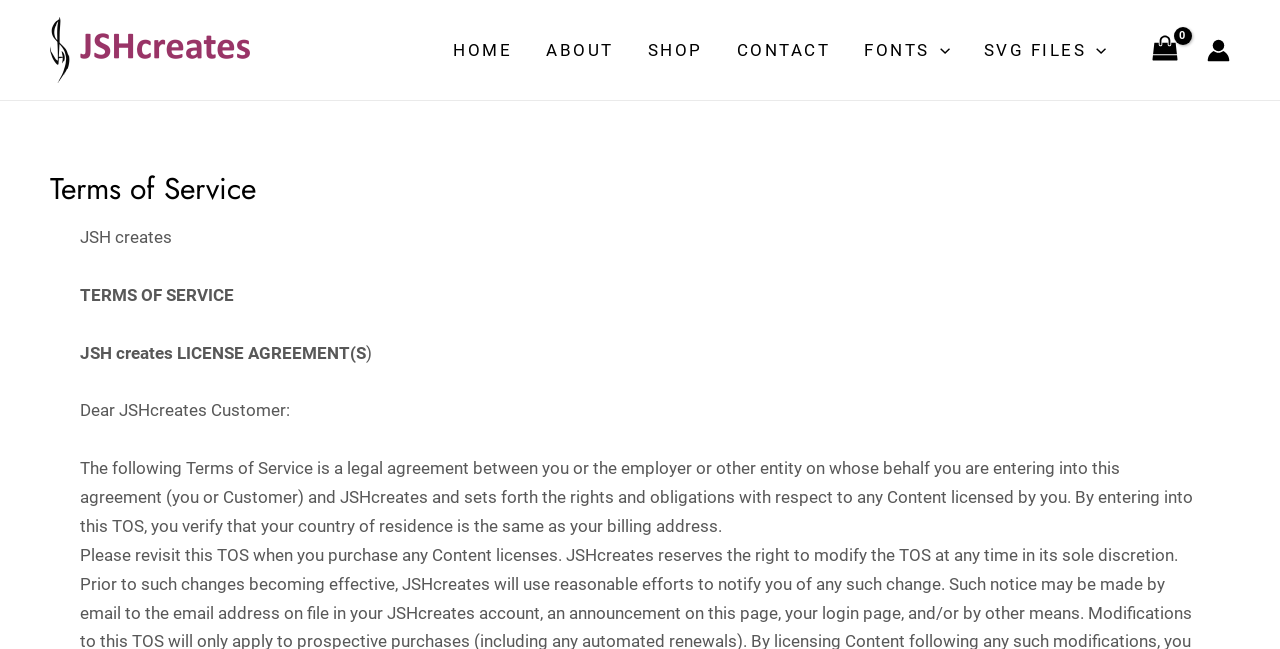Could you provide the bounding box coordinates for the portion of the screen to click to complete this instruction: "Click on HOME link"?

[0.341, 0.0, 0.413, 0.154]